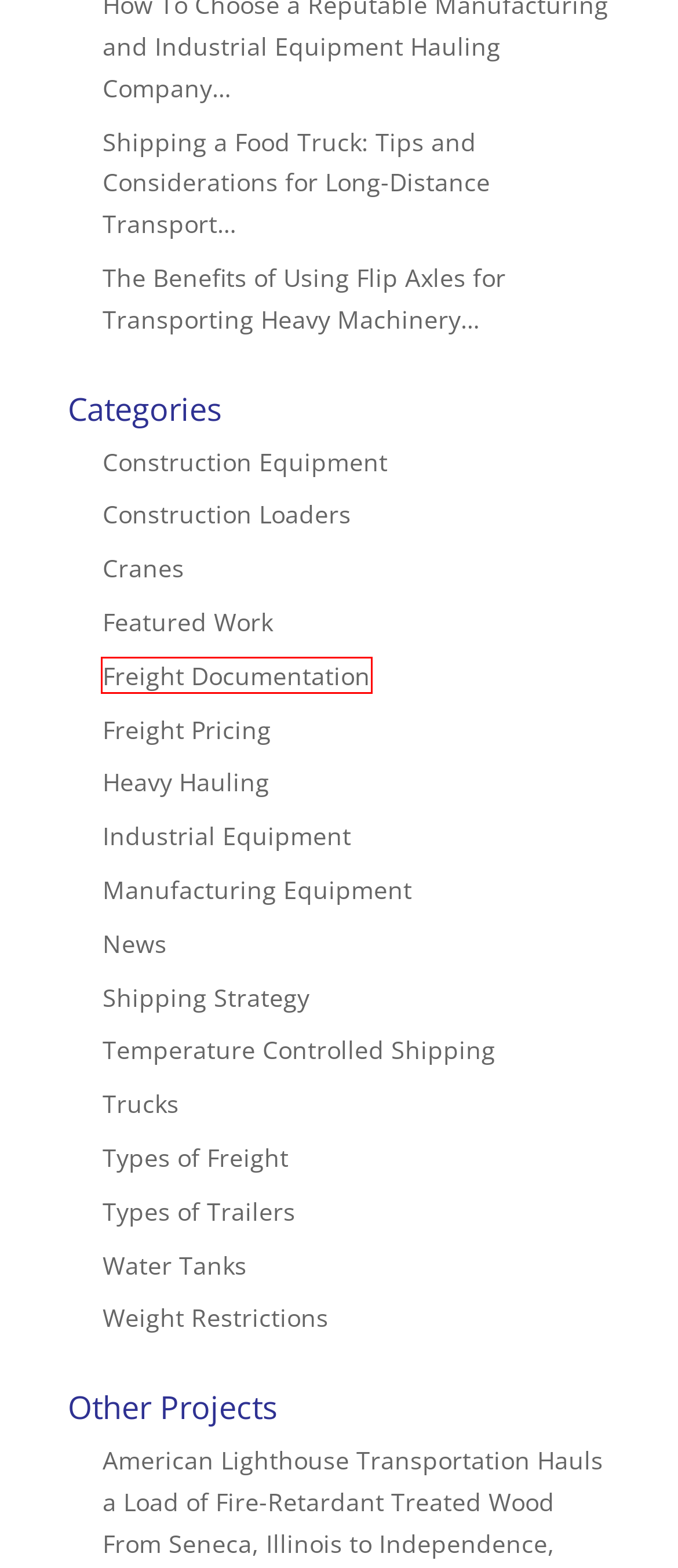You are presented with a screenshot of a webpage with a red bounding box. Select the webpage description that most closely matches the new webpage after clicking the element inside the red bounding box. The options are:
A. Weight Restrictions
B. Freight Documentation
C. Trucks
D. Featured Work
E. Construction Loaders
F. Shipping a Food Truck: Tips and Considerations for Long-Distance Transport…
G. Cranes
H. Industrial Equipment

B